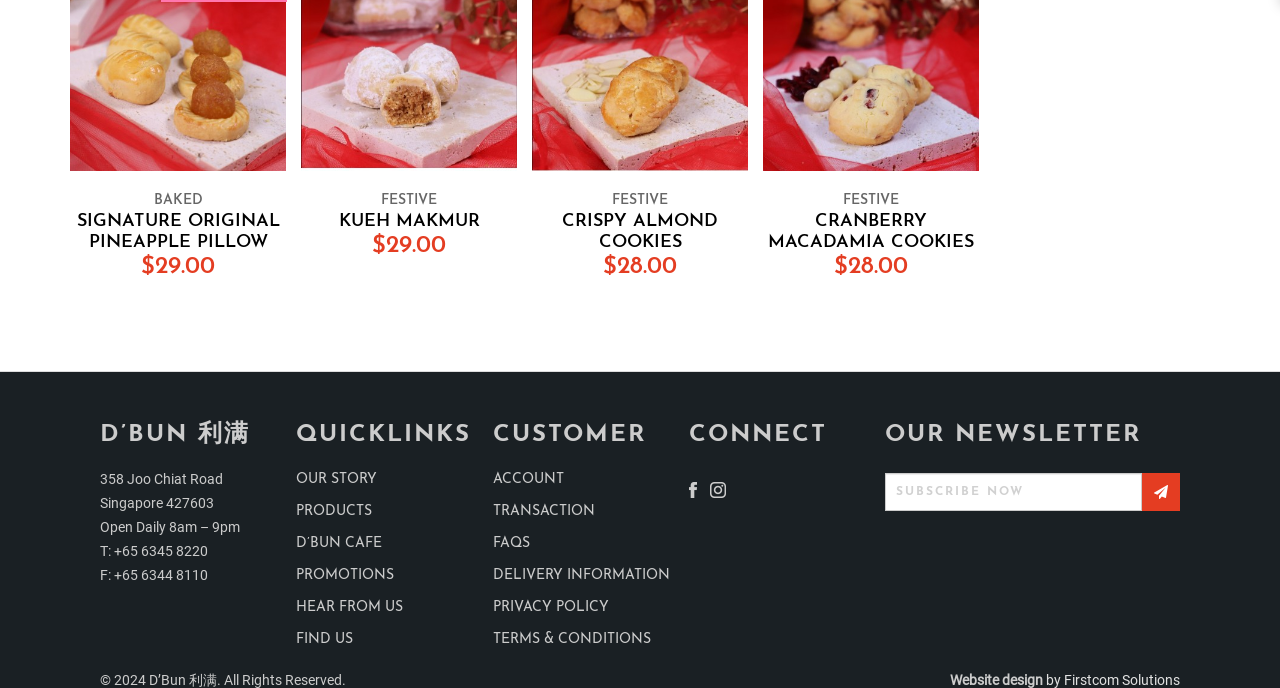Locate the bounding box coordinates of the UI element described by: "Signature Original Pineapple Pillow". The bounding box coordinates should consist of four float numbers between 0 and 1, i.e., [left, top, right, bottom].

[0.06, 0.308, 0.218, 0.366]